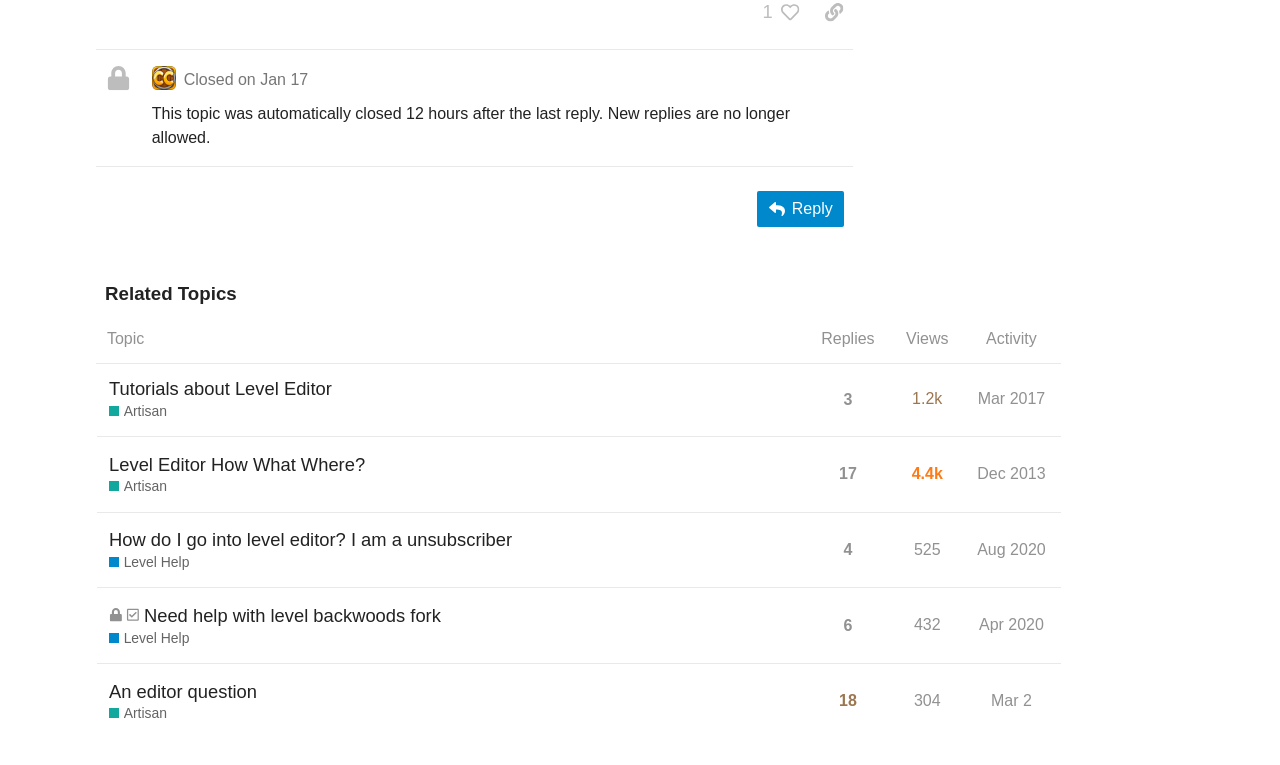Specify the bounding box coordinates of the element's region that should be clicked to achieve the following instruction: "View the topic 'Tutorials about Level Editor Artisan'". The bounding box coordinates consist of four float numbers between 0 and 1, in the format [left, top, right, bottom].

[0.075, 0.492, 0.631, 0.571]